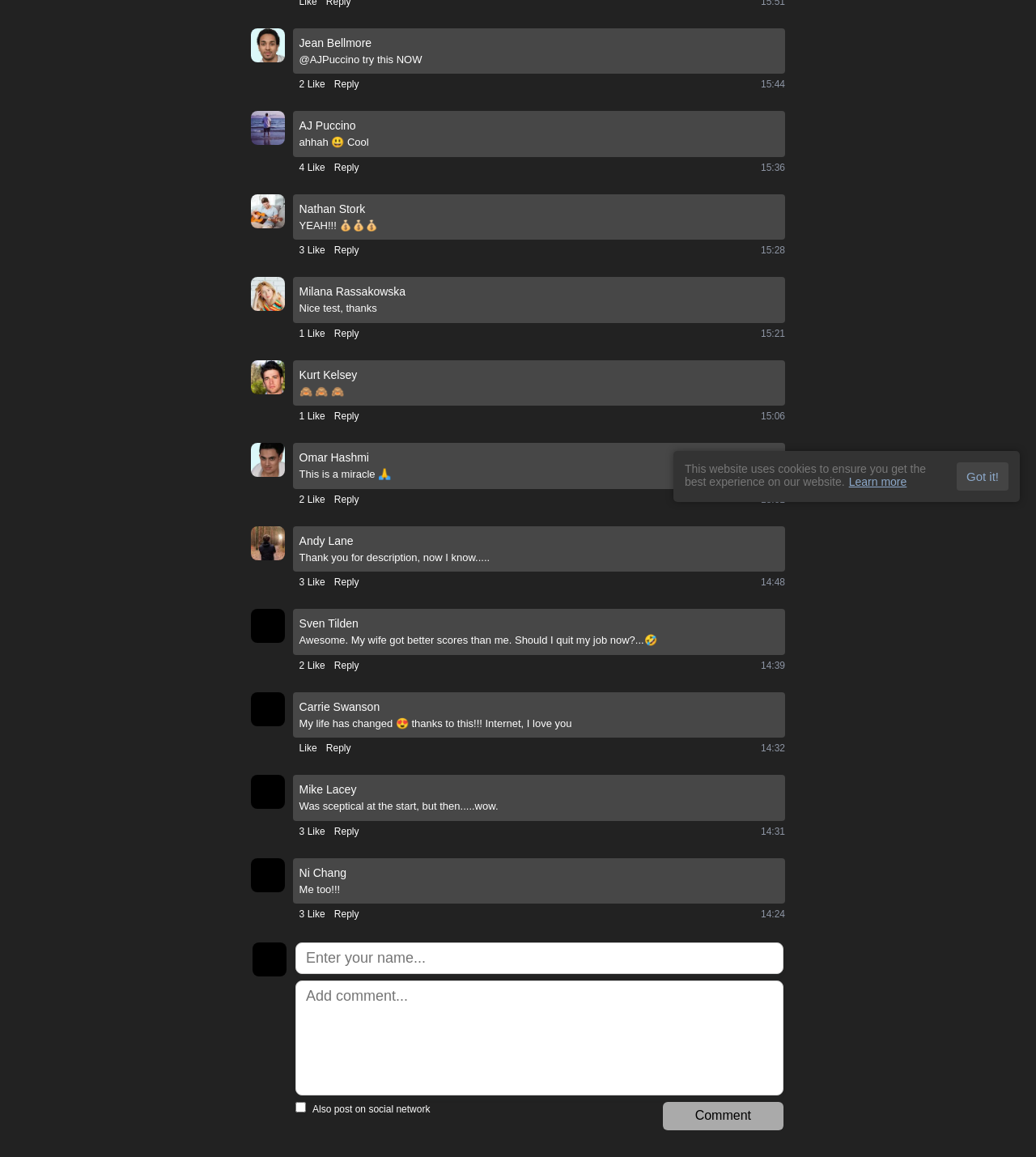Locate the bounding box of the UI element with the following description: "Reply".

[0.323, 0.282, 0.346, 0.294]